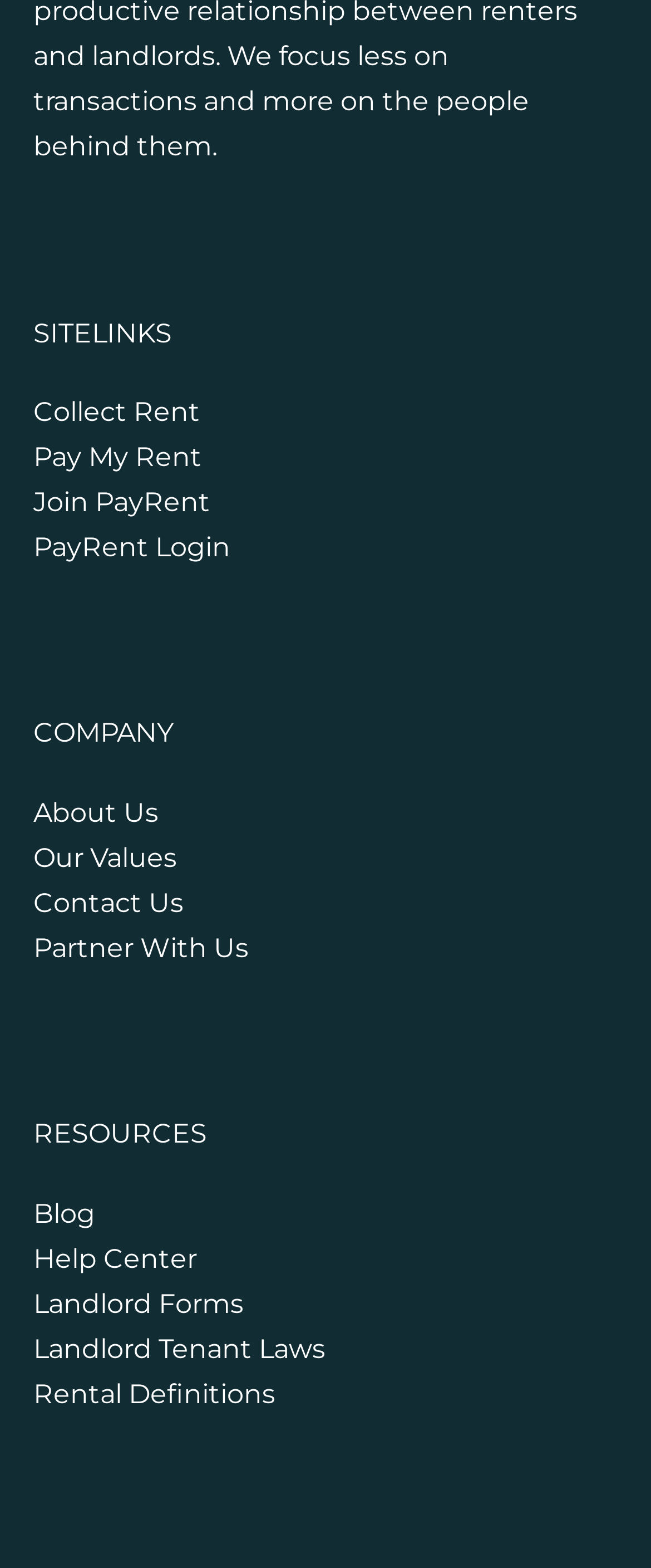Using the provided element description "Blog", determine the bounding box coordinates of the UI element.

[0.051, 0.763, 0.146, 0.784]